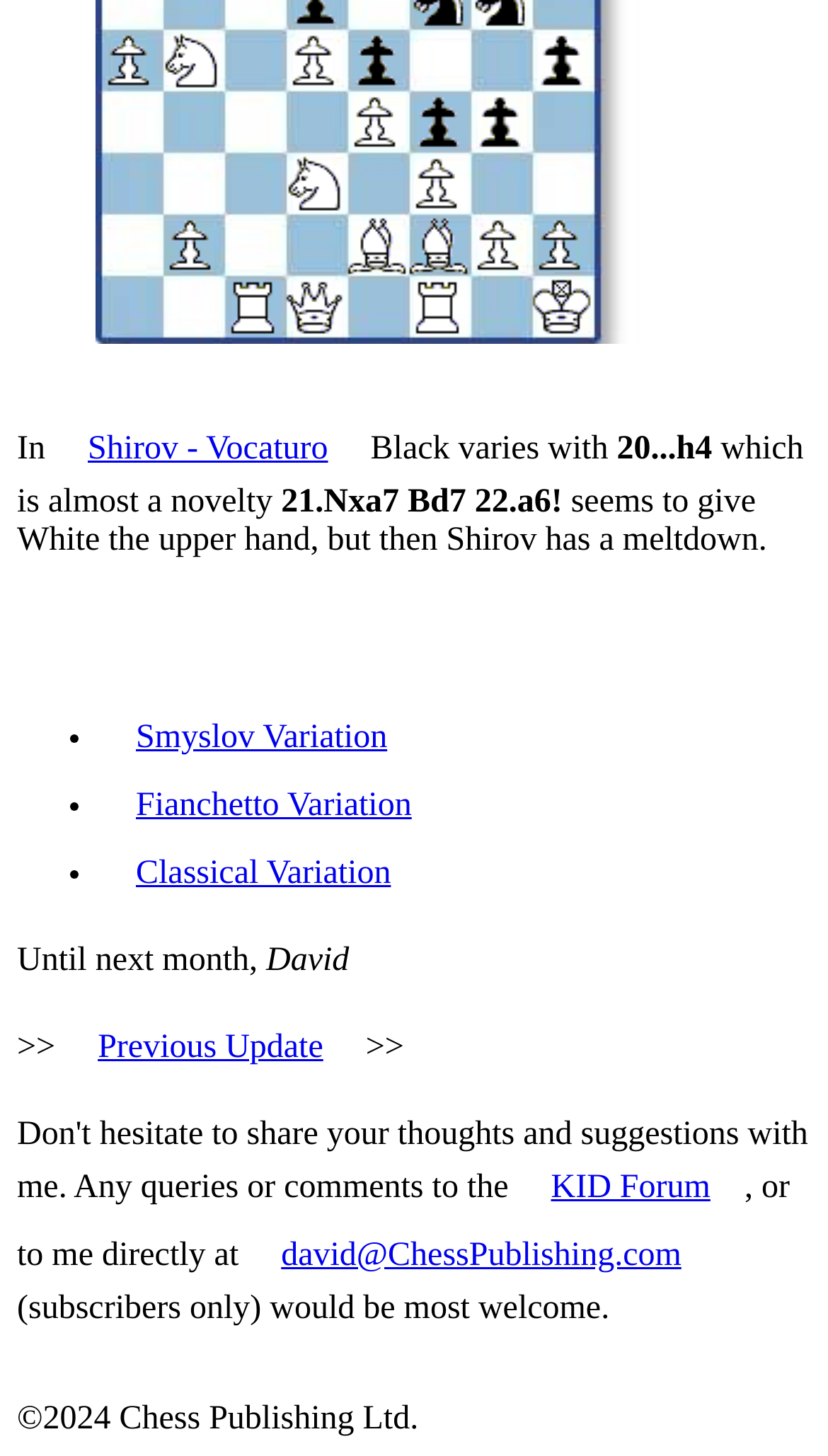What is the format of the webpage?
Refer to the screenshot and deliver a thorough answer to the question presented.

The webpage appears to be a blog or article about chess, with a narrative structure and links to related topics.